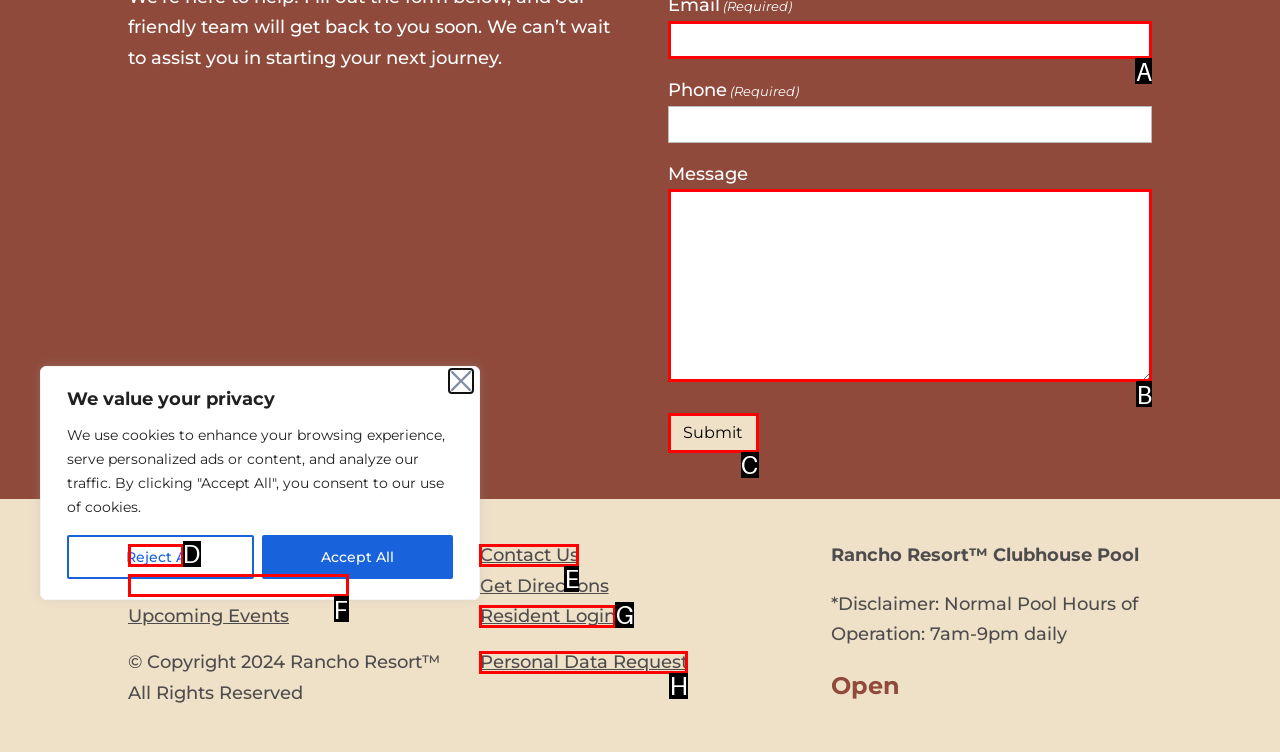Match the HTML element to the description: Explore Our Community. Respond with the letter of the correct option directly.

F